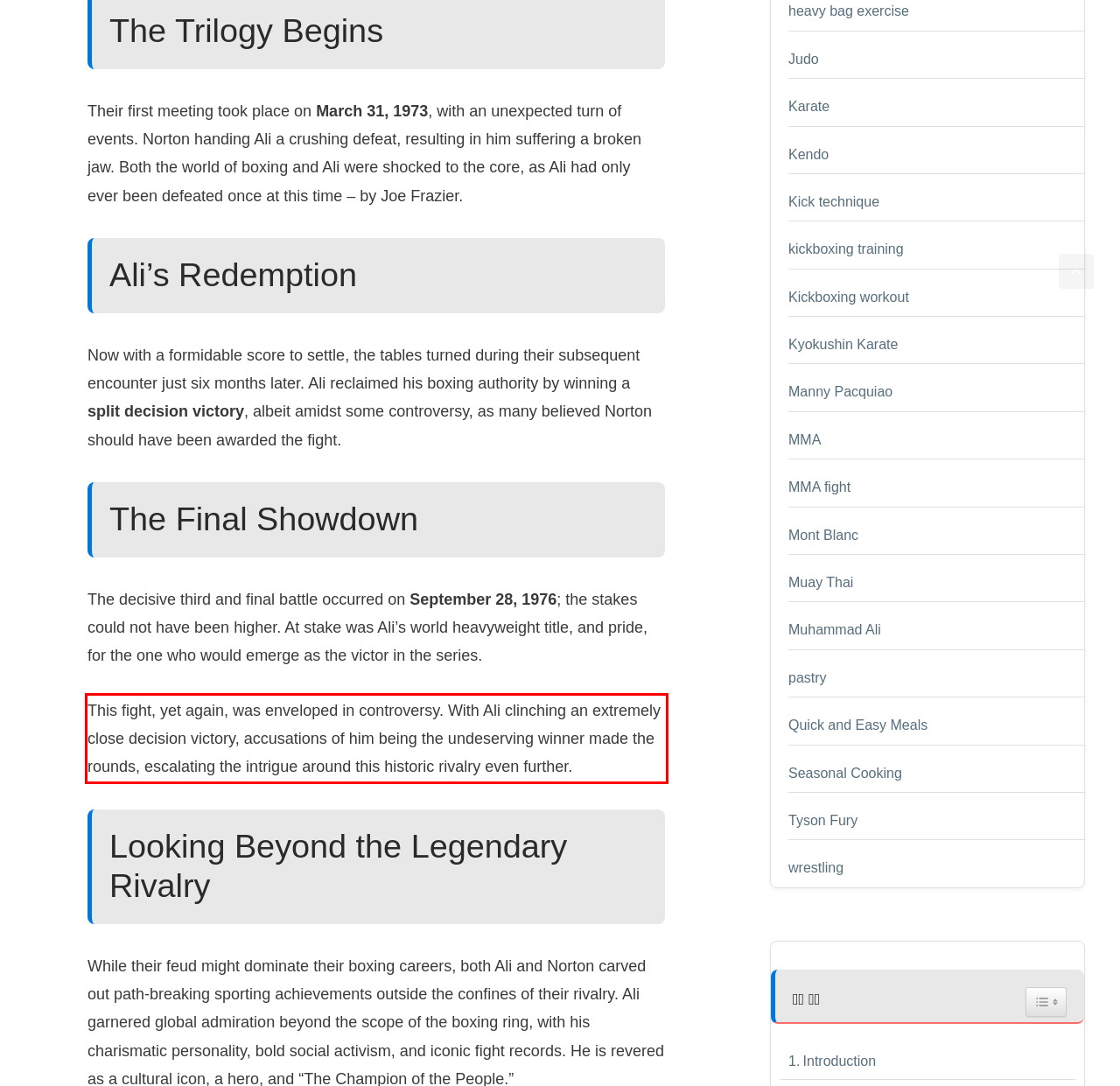The screenshot you have been given contains a UI element surrounded by a red rectangle. Use OCR to read and extract the text inside this red rectangle.

This fight, yet again, was enveloped in controversy. With Ali clinching an extremely close decision victory, accusations of him being the undeserving winner made the rounds, escalating the intrigue around this historic rivalry even further.